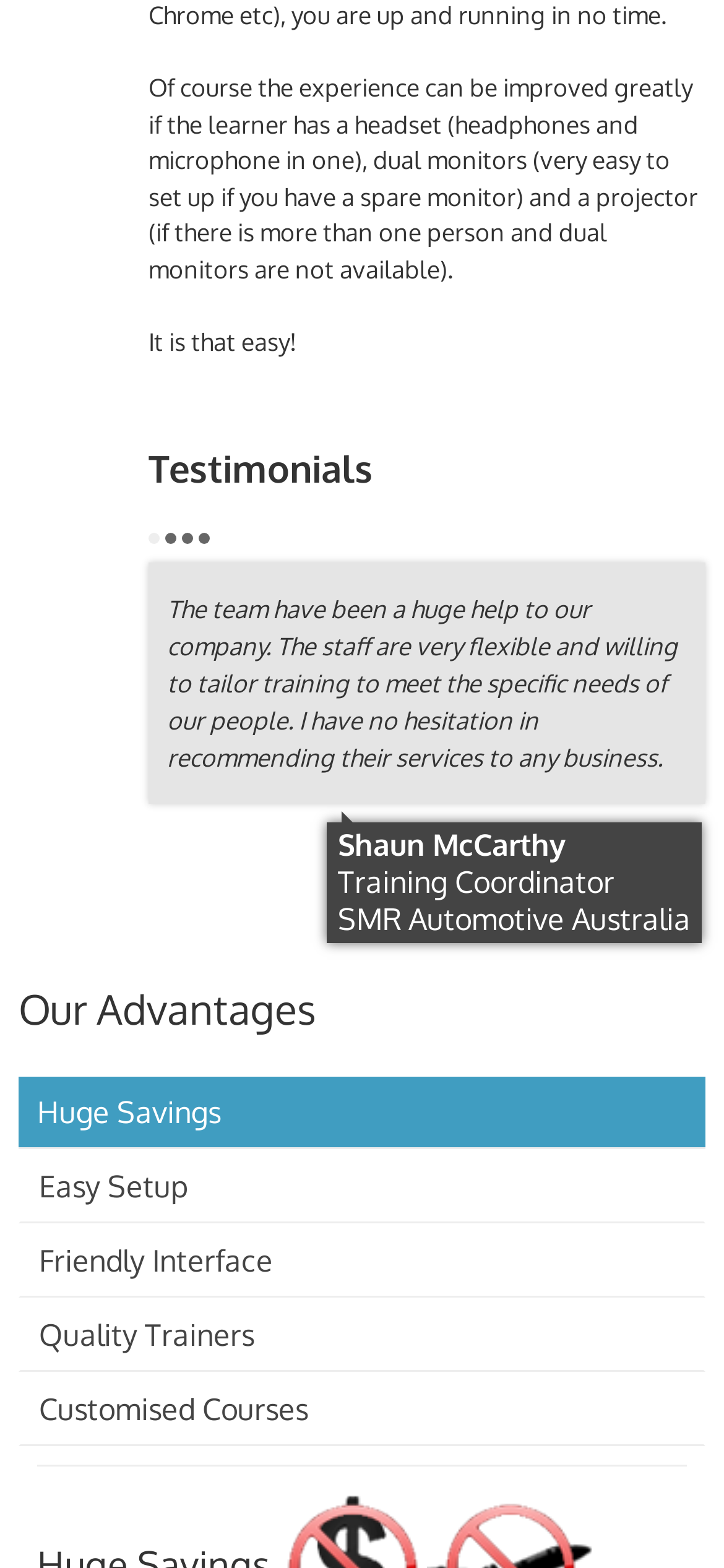Can you provide the bounding box coordinates for the element that should be clicked to implement the instruction: "Click the 'A' link"?

None